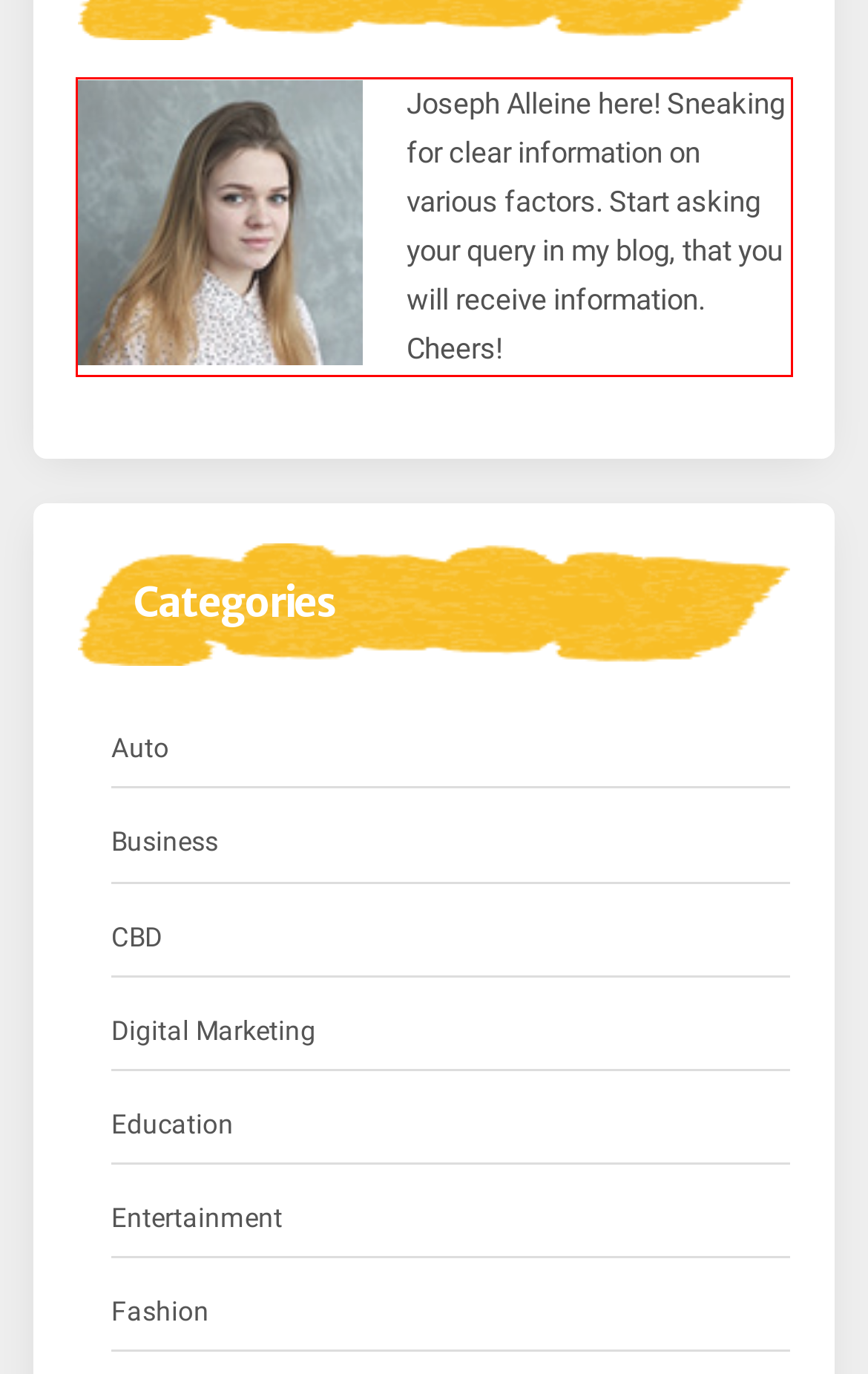Identify and extract the text within the red rectangle in the screenshot of the webpage.

Joseph Alleine here! Sneaking for clear information on various factors. Start asking your query in my blog, that you will receive information. Cheers!